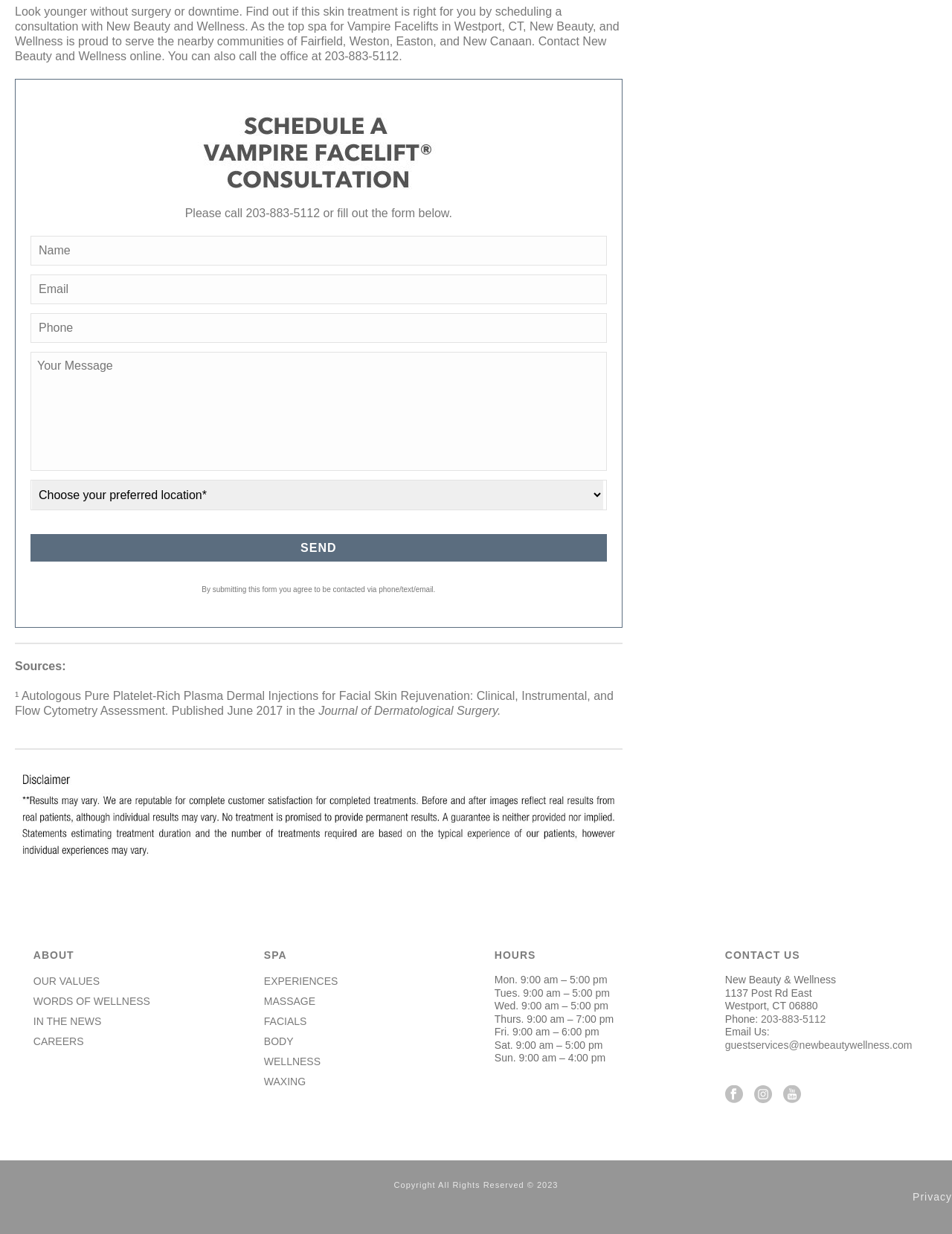Please answer the following question using a single word or phrase: 
What are the hours of operation for New Beauty and Wellness on Thursdays?

9:00 am – 7:00 pm